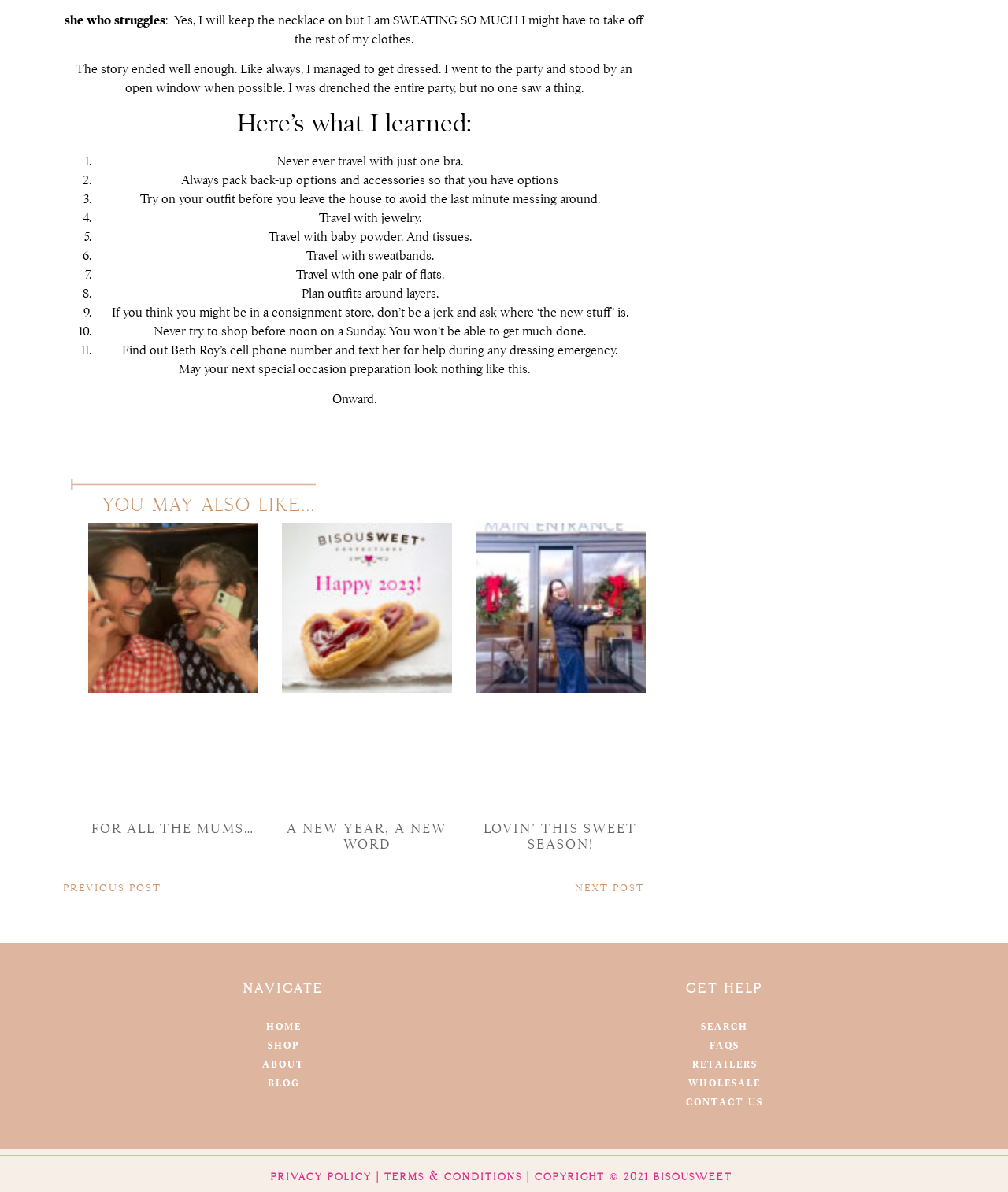Based on the description "Wholesale", find the bounding box of the specified UI element.

[0.508, 0.903, 0.93, 0.914]